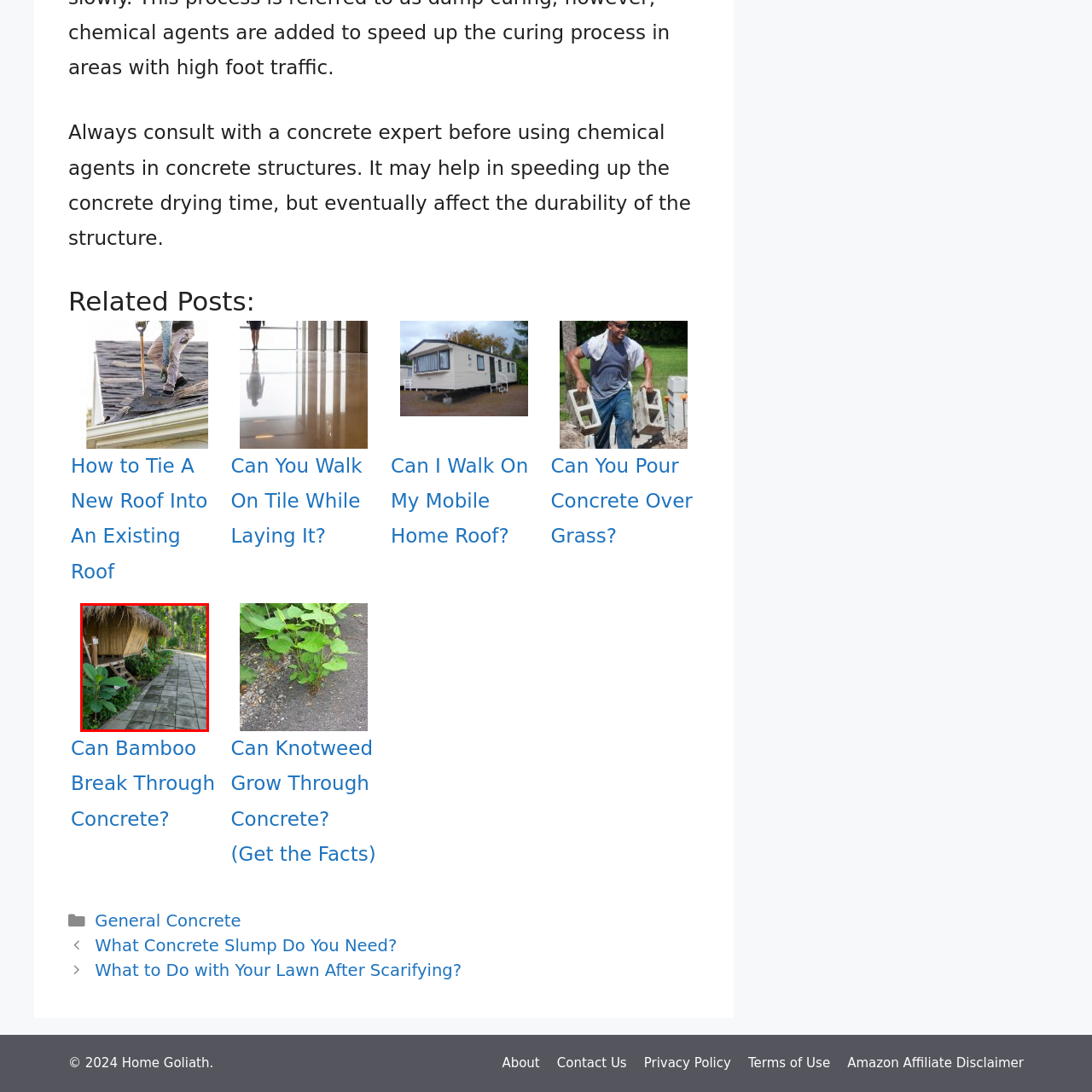Direct your attention to the section outlined in red and answer the following question with a single word or brief phrase: 
Why is the house raised off the ground?

Not specified